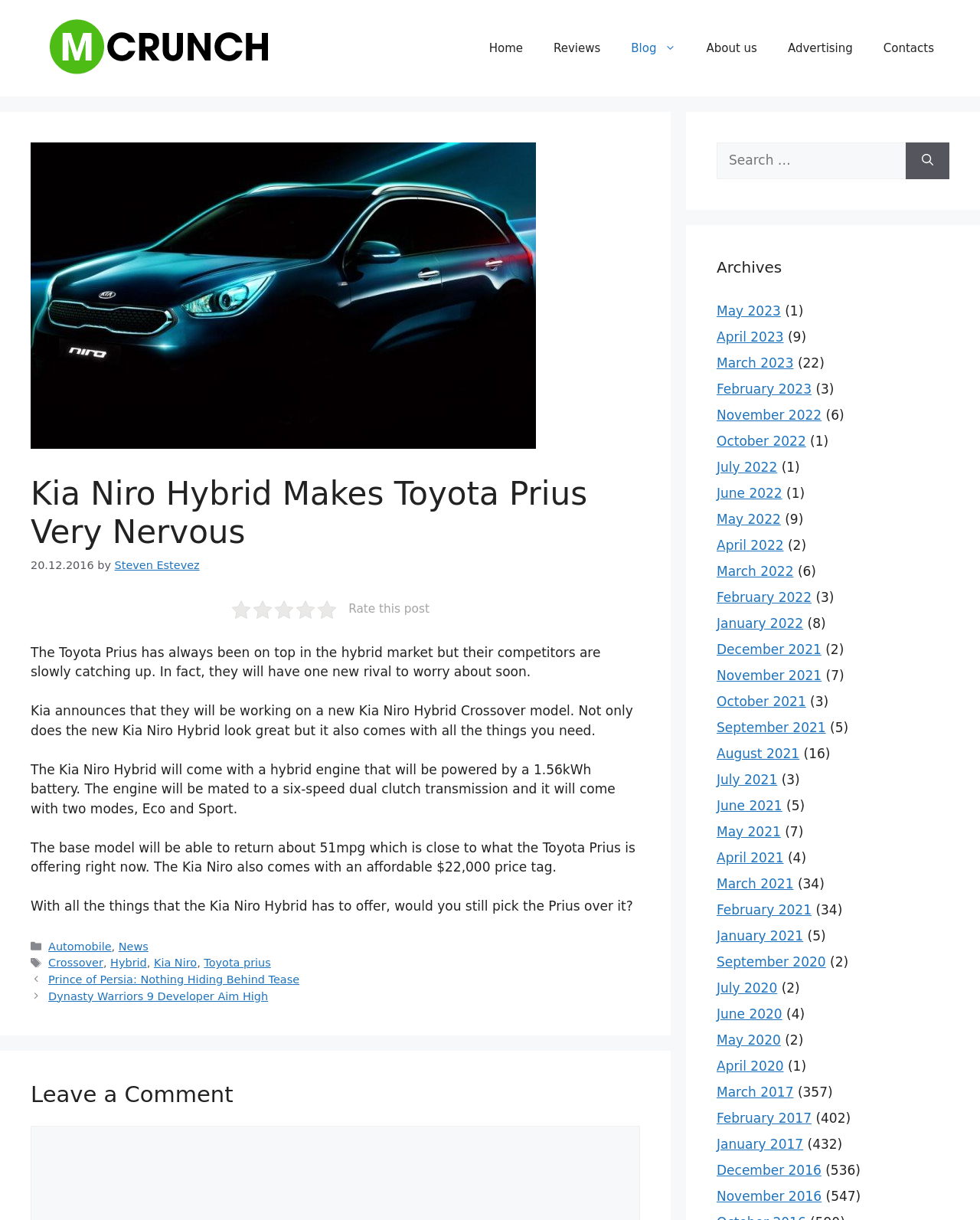Respond to the question below with a single word or phrase: What is the battery size of Kia Niro Hybrid?

1.56kWh